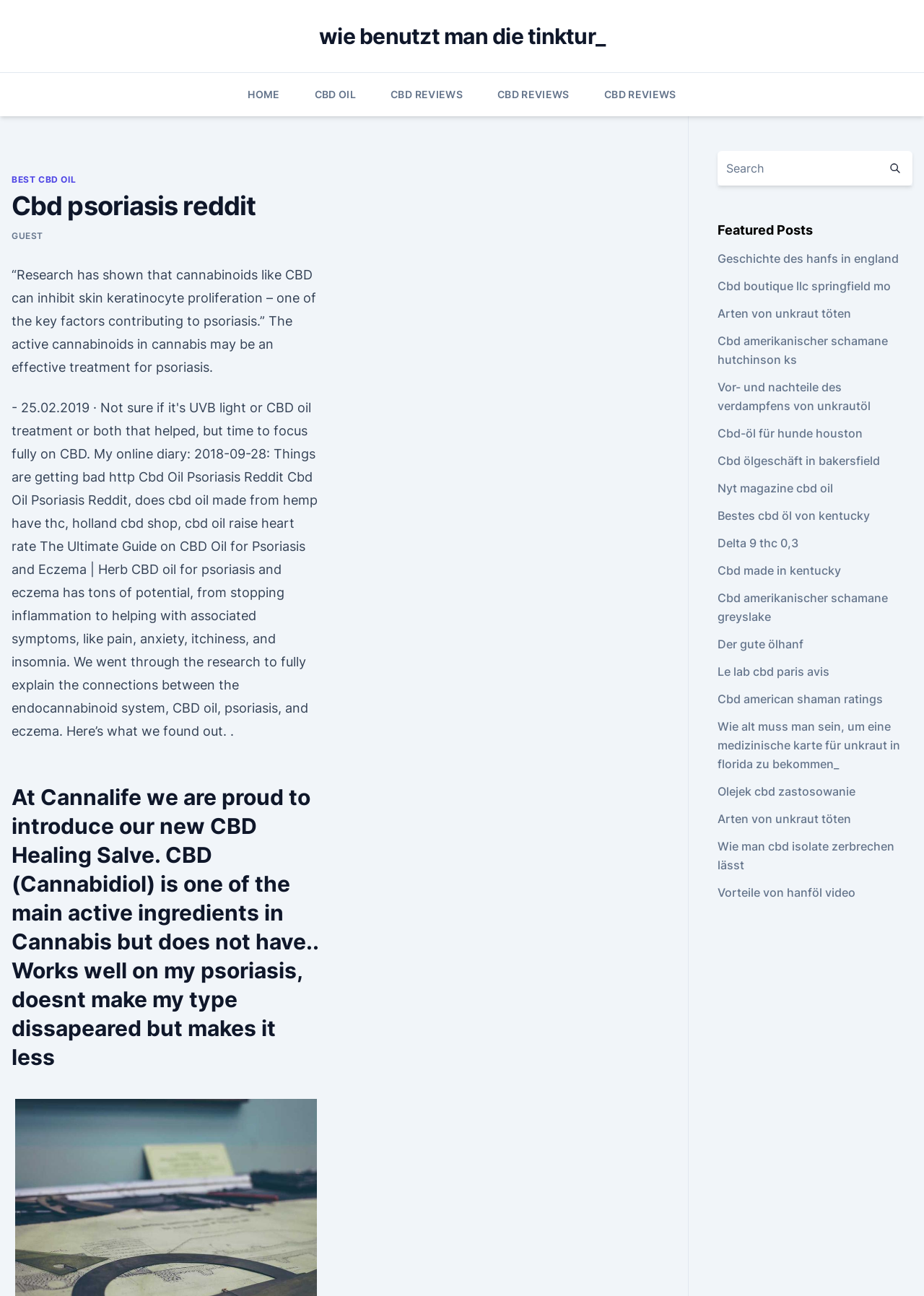Extract the top-level heading from the webpage and provide its text.

Cbd psoriasis reddit